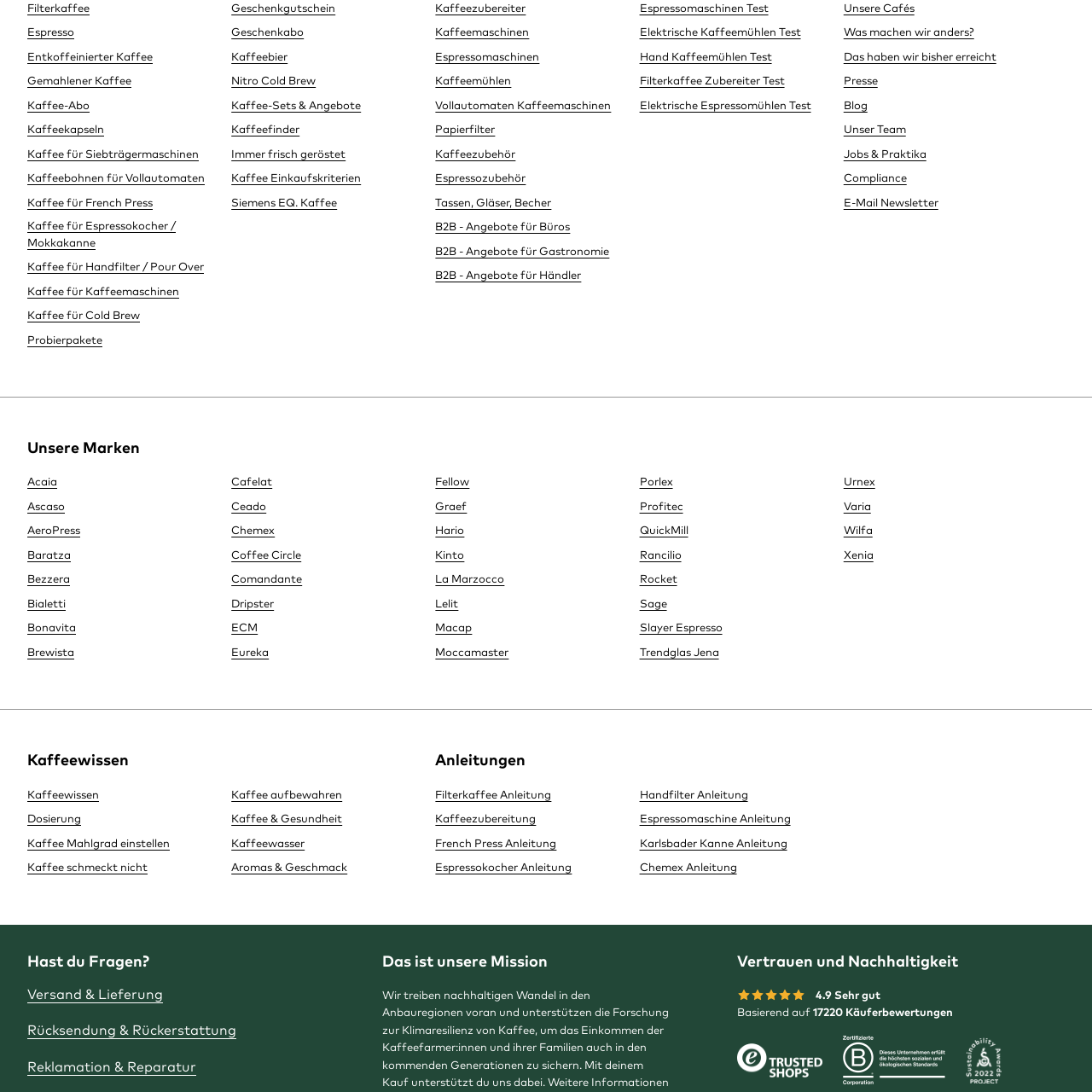Please find the bounding box coordinates of the clickable region needed to complete the following instruction: "Check the team information". The bounding box coordinates must consist of four float numbers between 0 and 1, i.e., [left, top, right, bottom].

None